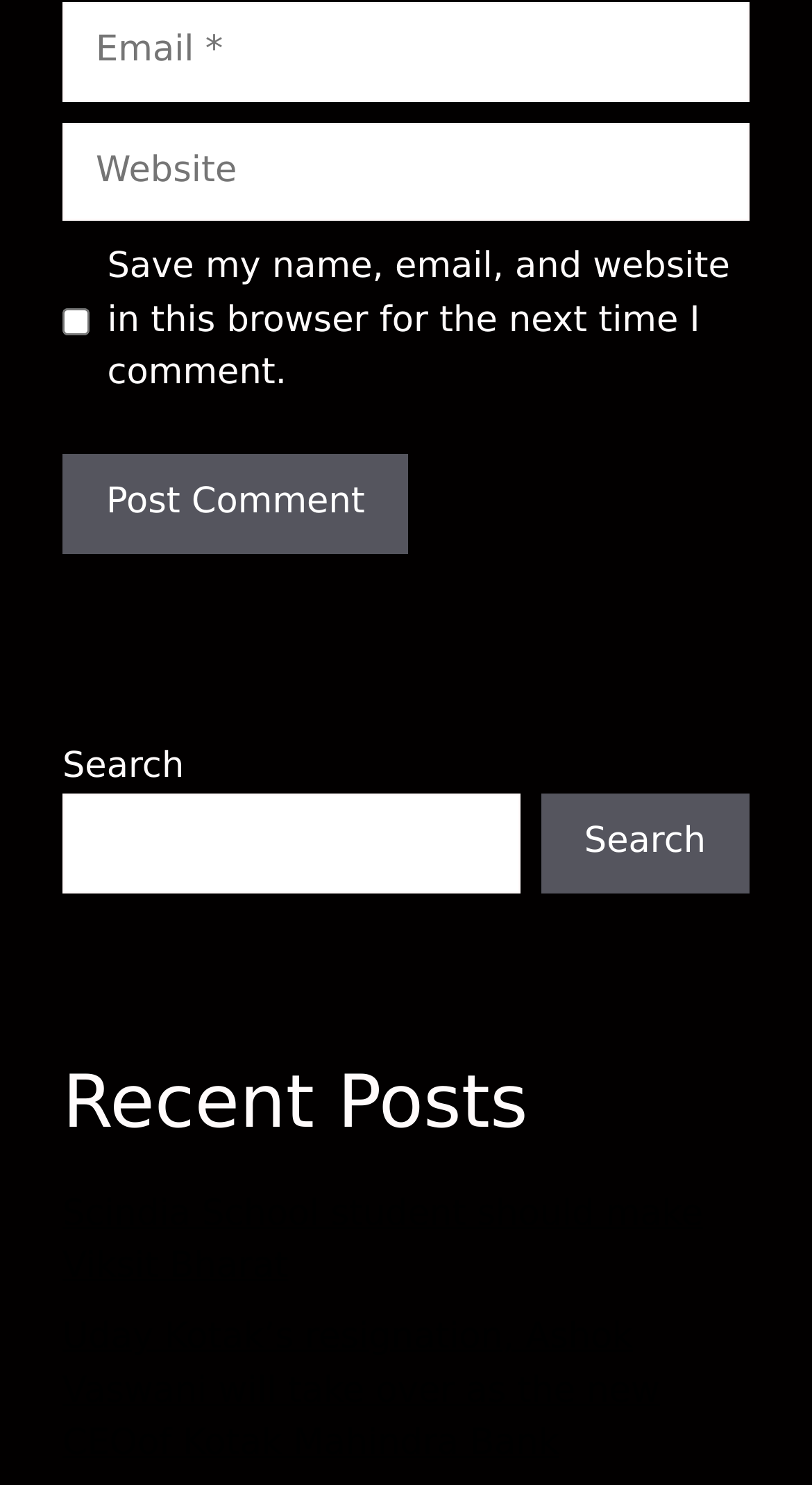Pinpoint the bounding box coordinates of the element that must be clicked to accomplish the following instruction: "Contact Magnuson Hotels". The coordinates should be in the format of four float numbers between 0 and 1, i.e., [left, top, right, bottom].

None